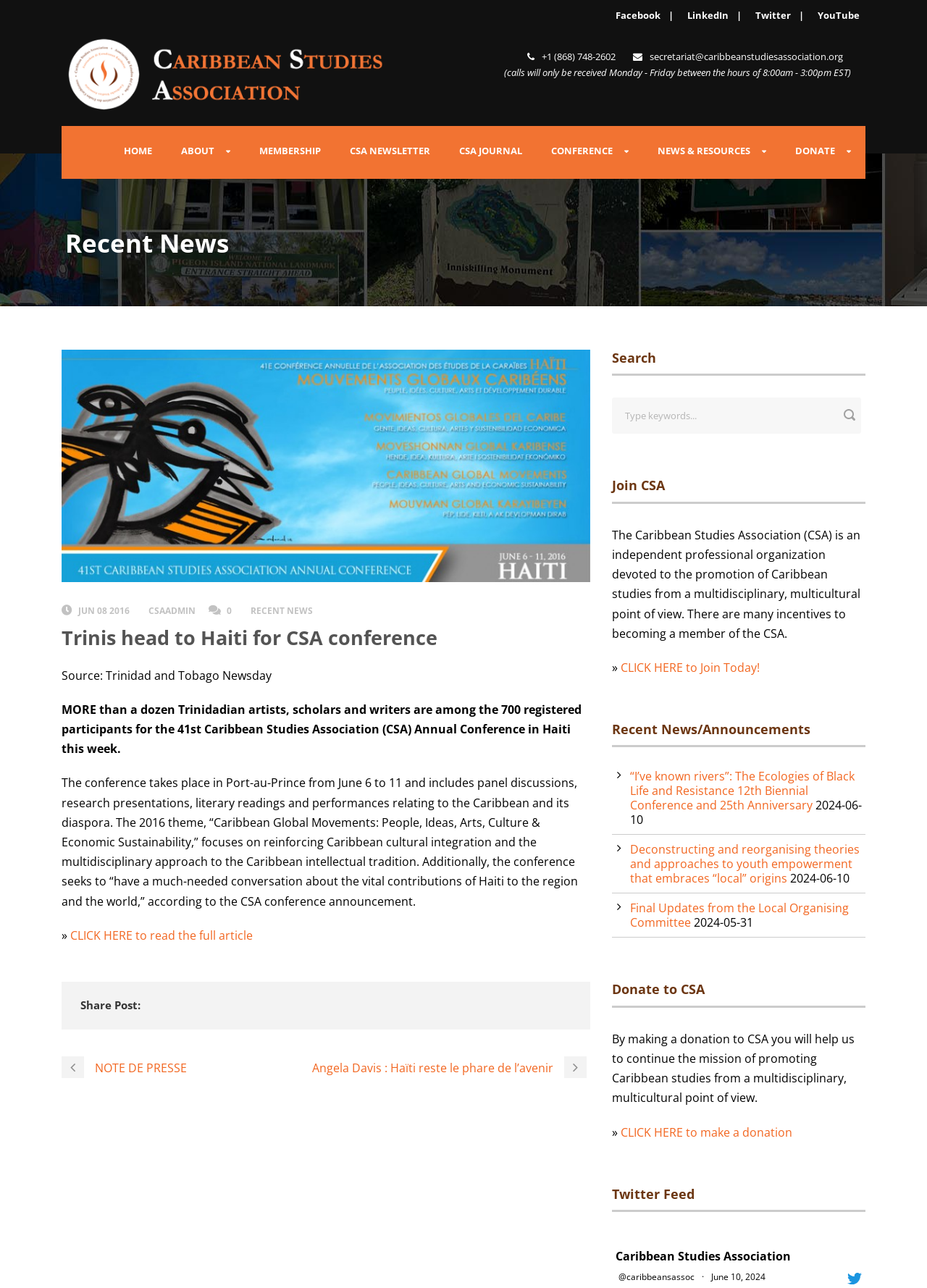Using the provided element description: "alt="Caribbean Studies Association Conference"", determine the bounding box coordinates of the corresponding UI element in the screenshot.

[0.066, 0.271, 0.637, 0.452]